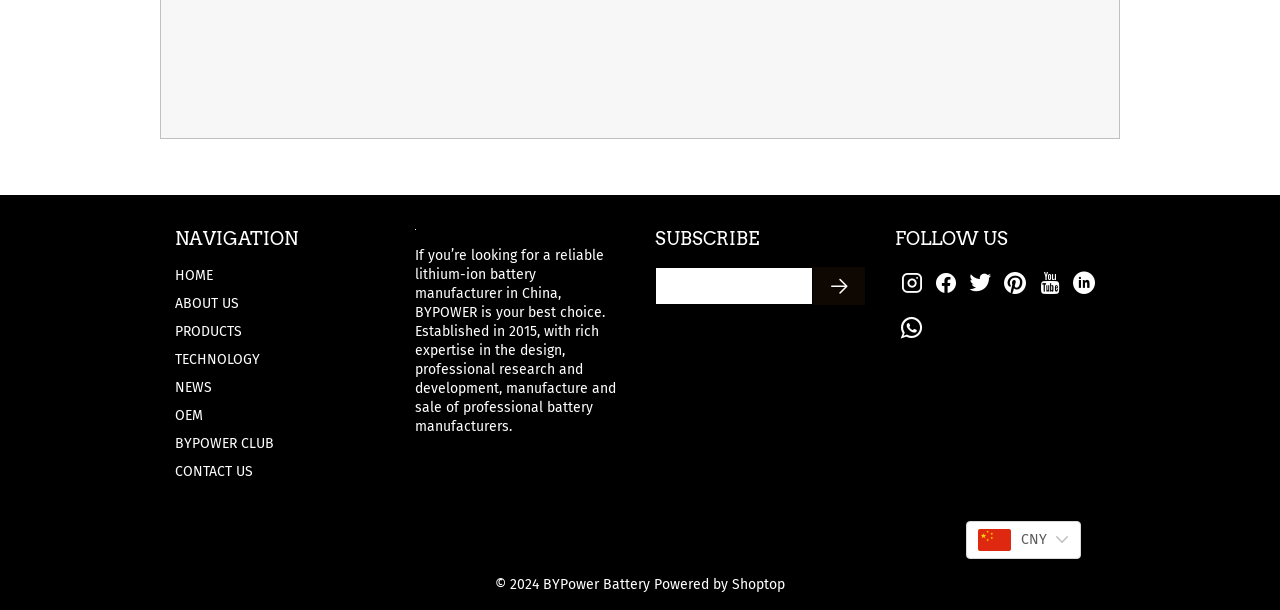What is the company name?
Using the details shown in the screenshot, provide a comprehensive answer to the question.

The company name can be found at the bottom of the webpage, where it says '© 2024 BYPower Battery'. This suggests that the company name is BYPower Battery.